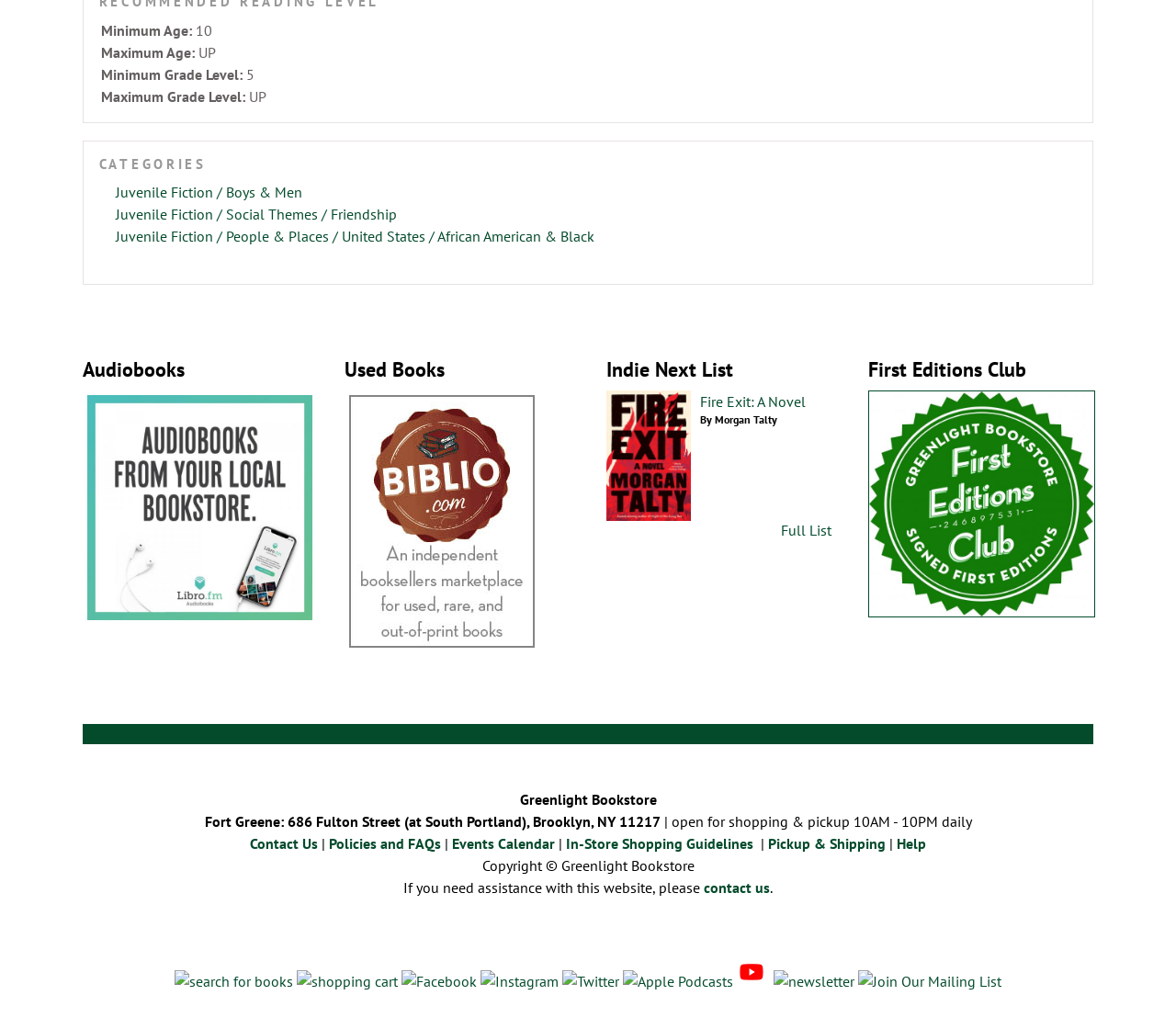Determine the bounding box coordinates for the HTML element mentioned in the following description: "alt="Instagram"". The coordinates should be a list of four floats ranging from 0 to 1, represented as [left, top, right, bottom].

[0.409, 0.945, 0.475, 0.963]